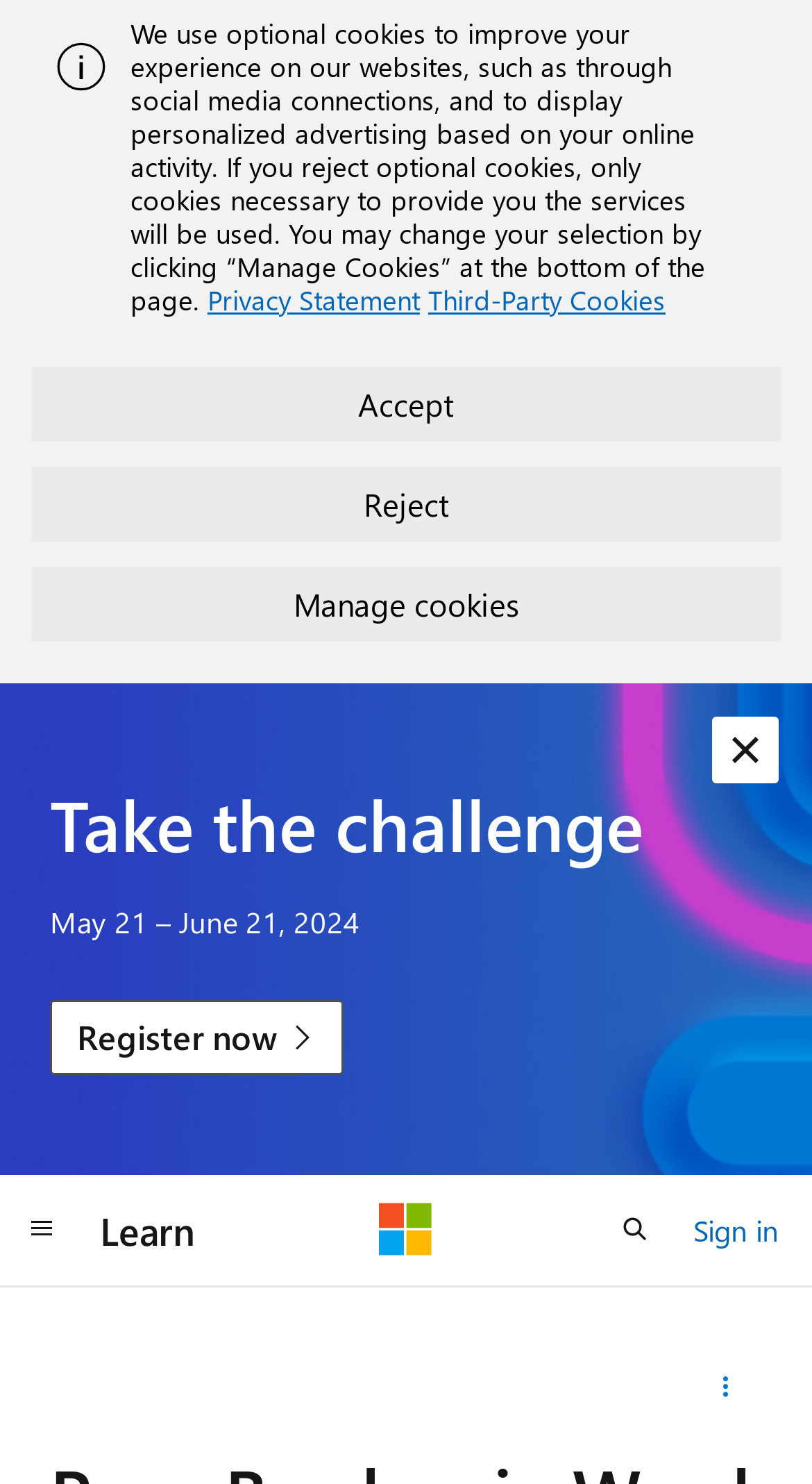Could you highlight the region that needs to be clicked to execute the instruction: "sign in"?

[0.854, 0.811, 0.959, 0.847]